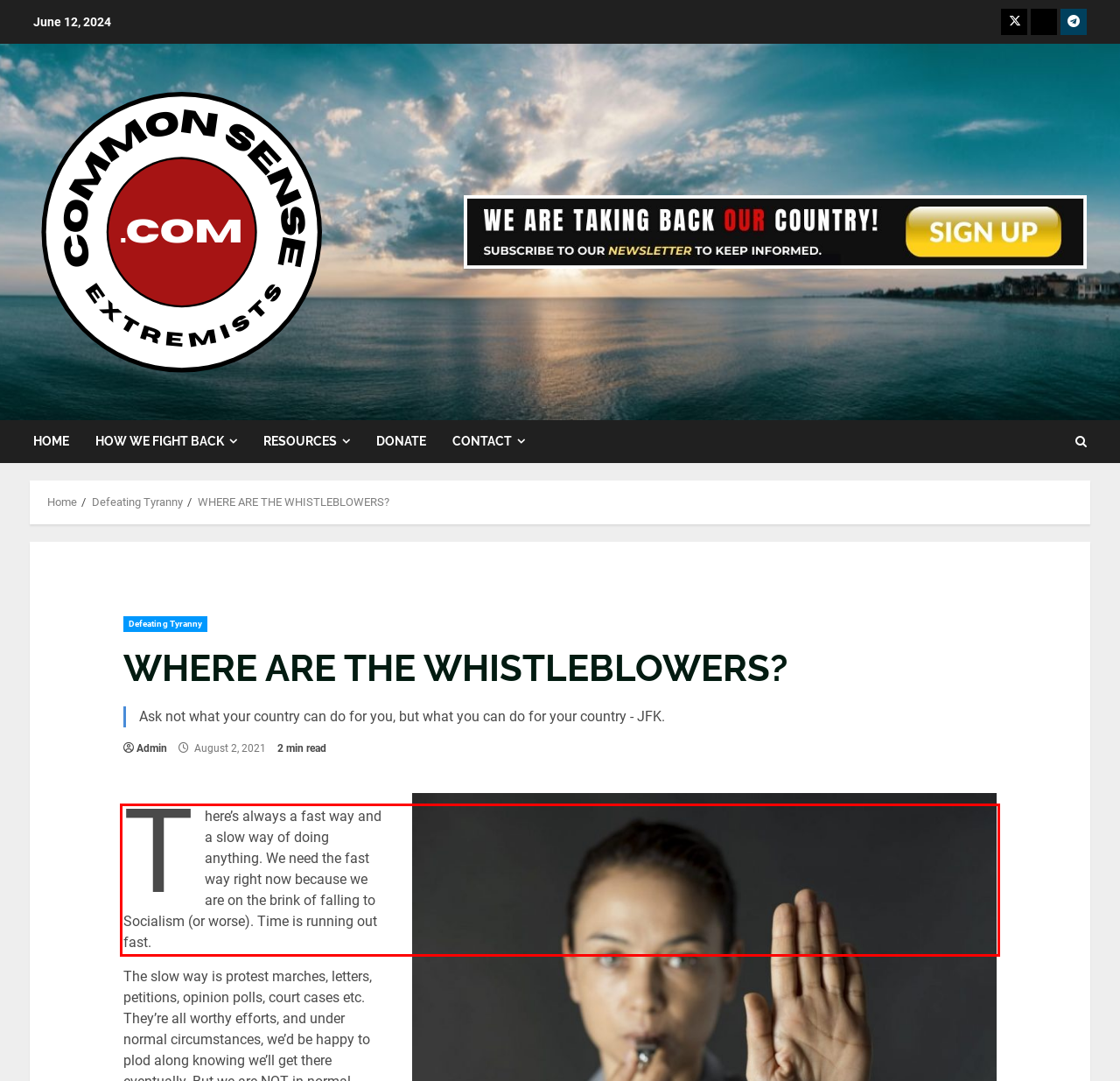Within the screenshot of the webpage, there is a red rectangle. Please recognize and generate the text content inside this red bounding box.

There’s always a fast way and a slow way of doing anything. We need the fast way right now because we are on the brink of falling to Socialism (or worse). Time is running out fast.